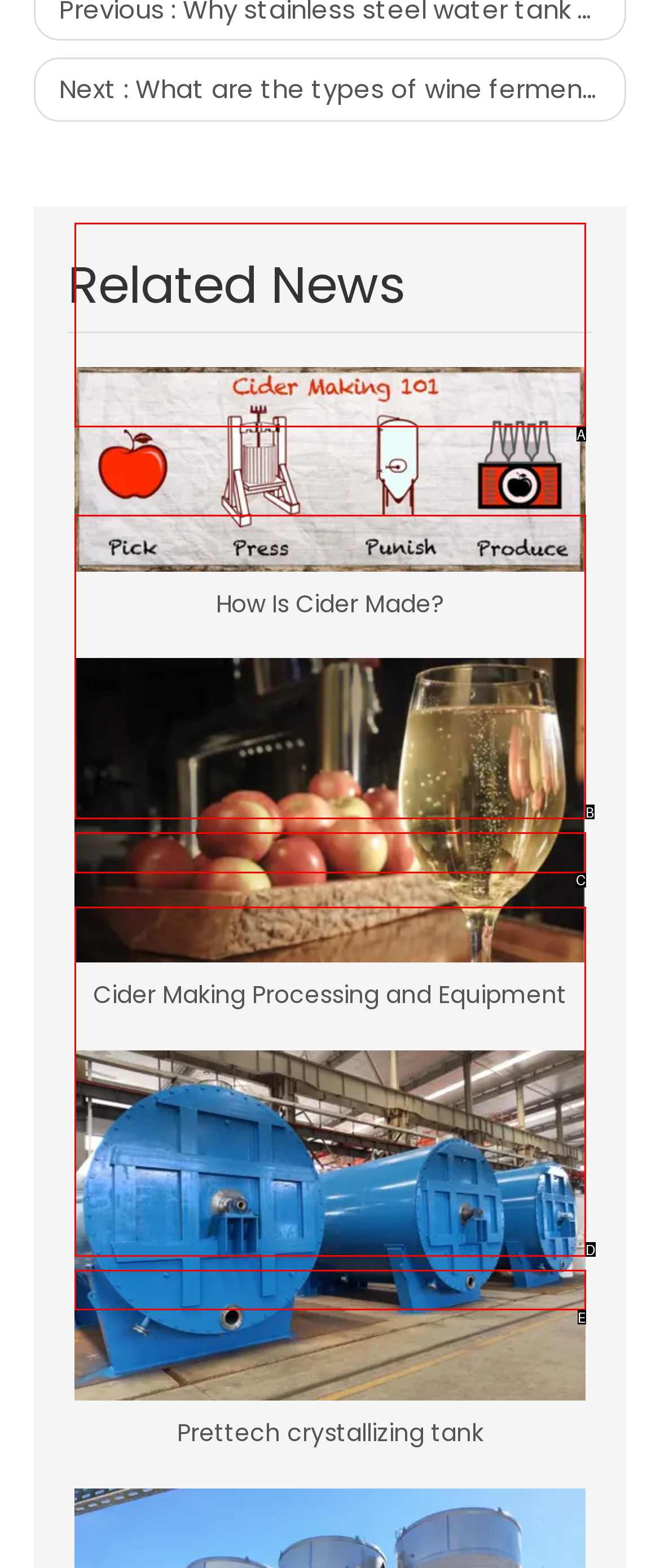From the options presented, which lettered element matches this description: Prettech crystallizing tank
Reply solely with the letter of the matching option.

E